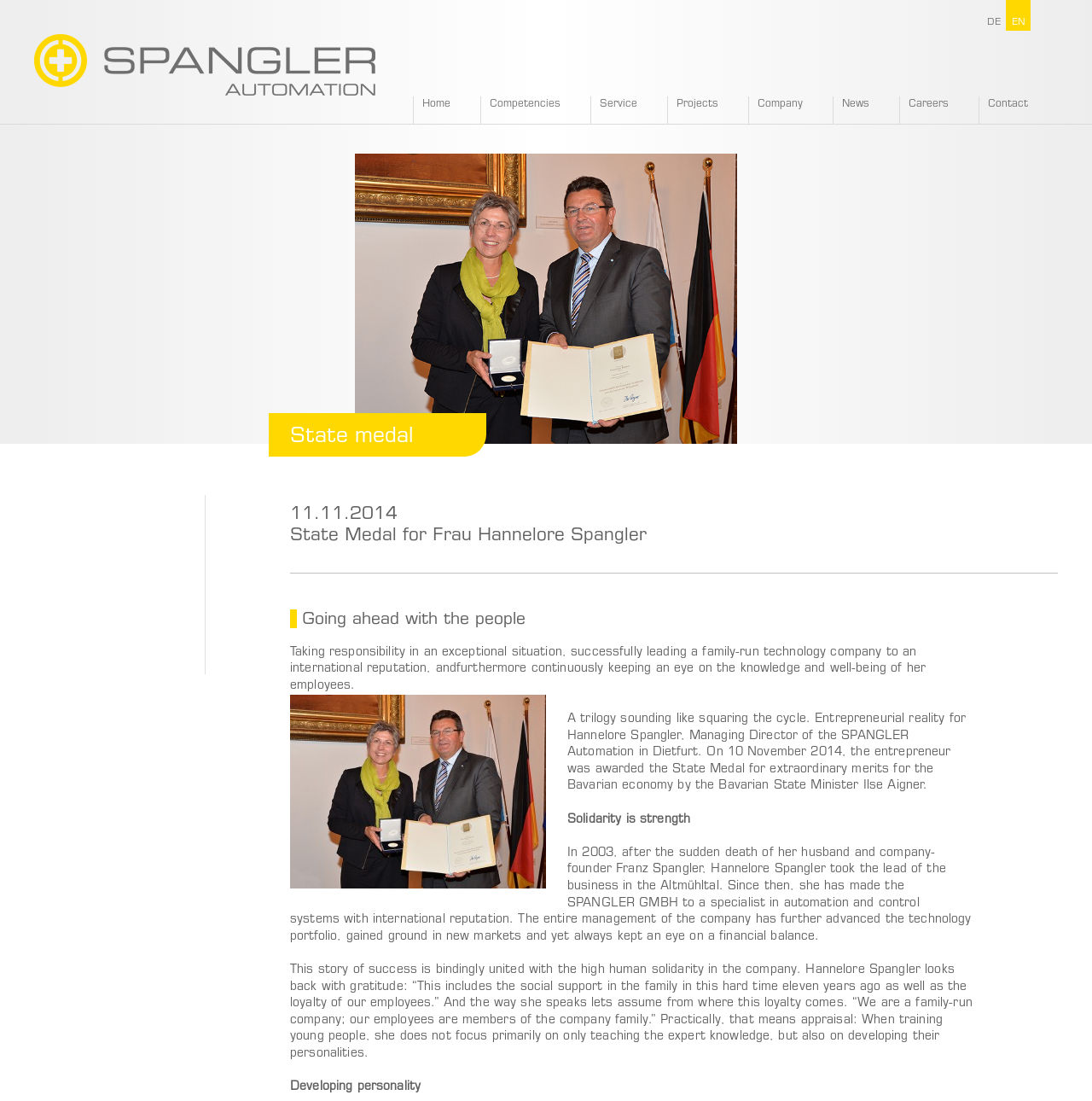Please find and provide the title of the webpage.

11.11.2014
State Medal for Frau Hannelore Spangler